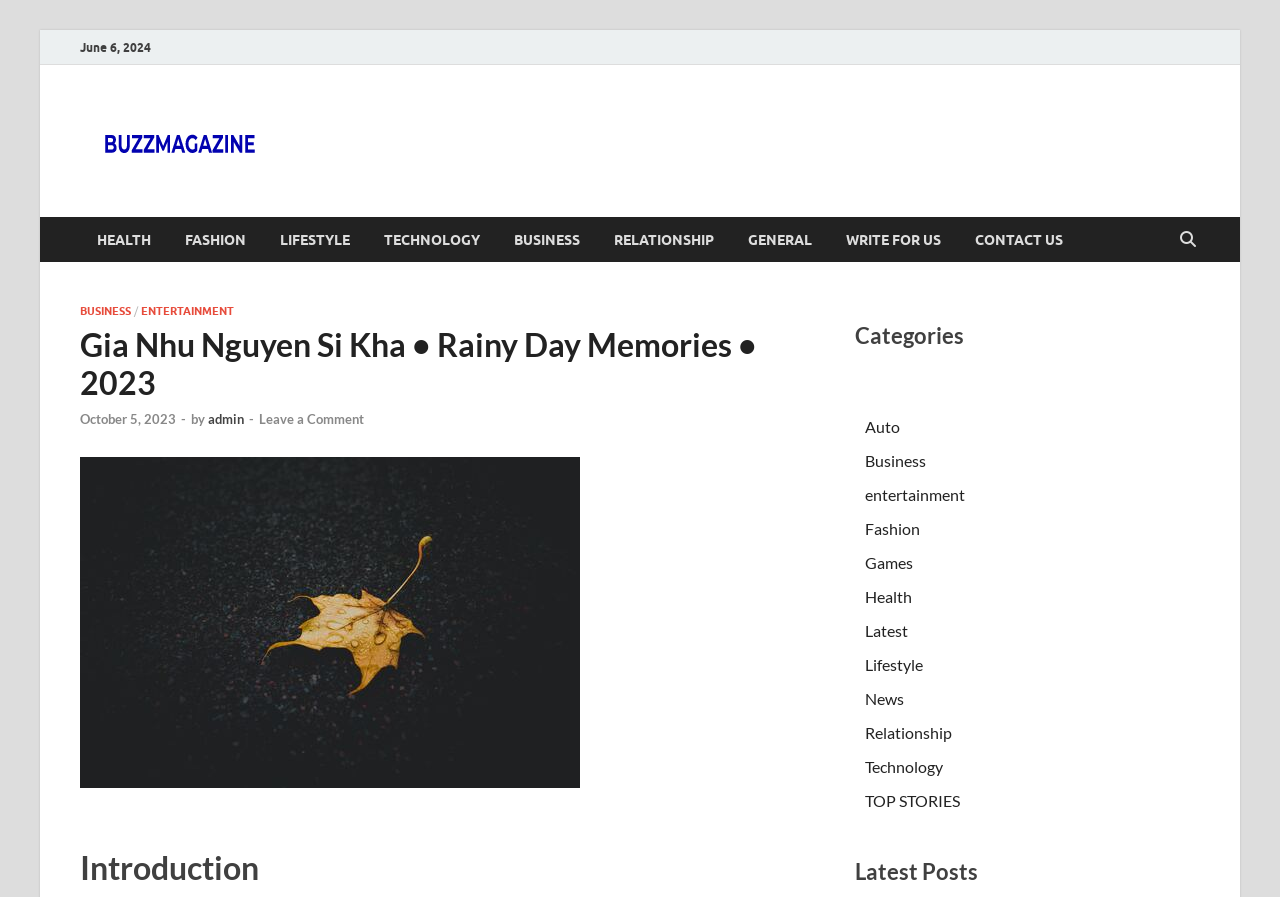Provide the bounding box coordinates of the area you need to click to execute the following instruction: "Check the latest posts".

[0.668, 0.957, 0.938, 0.989]